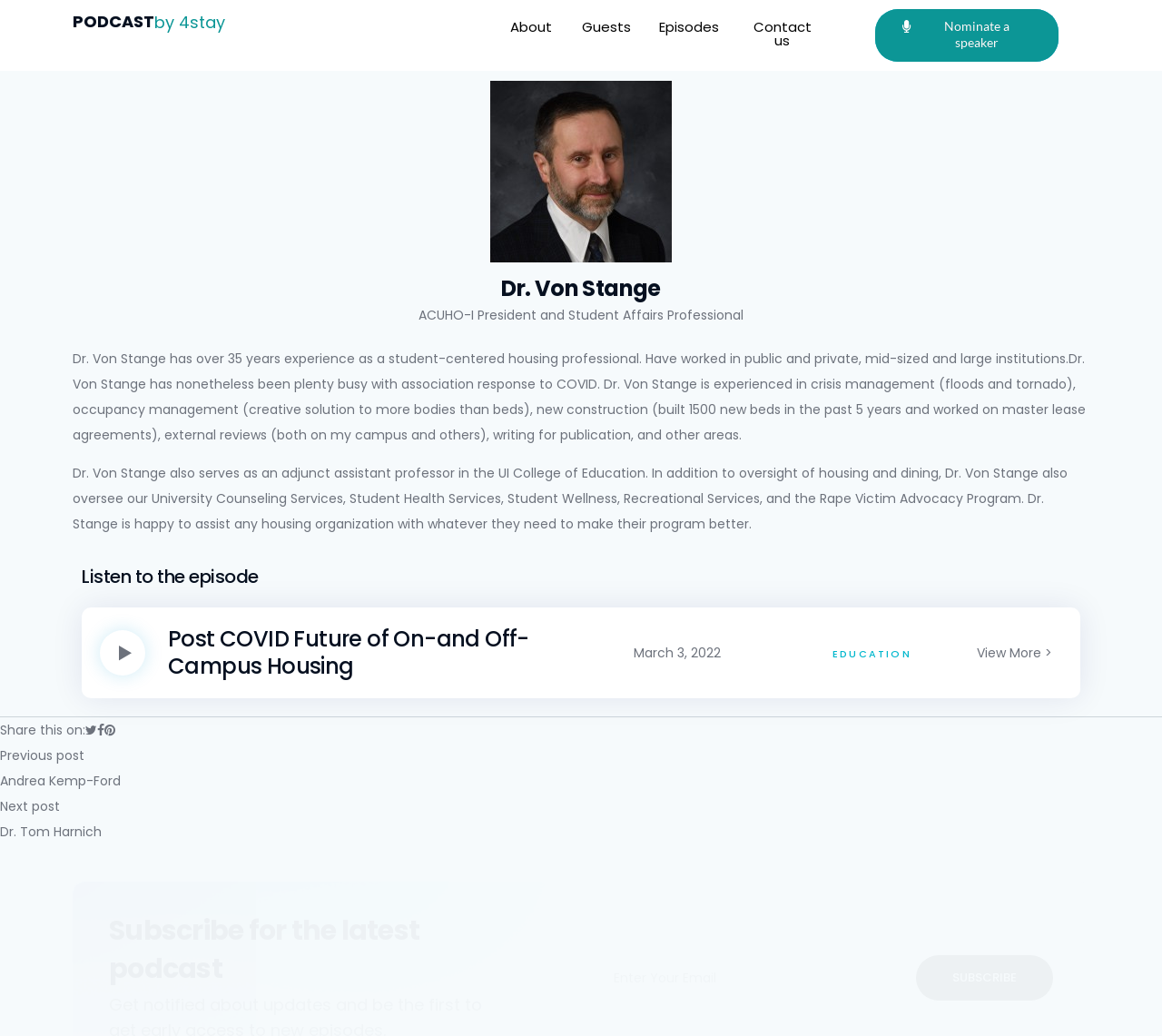Please identify the coordinates of the bounding box that should be clicked to fulfill this instruction: "Click on the 'PODCAST' link".

[0.062, 0.01, 0.133, 0.032]